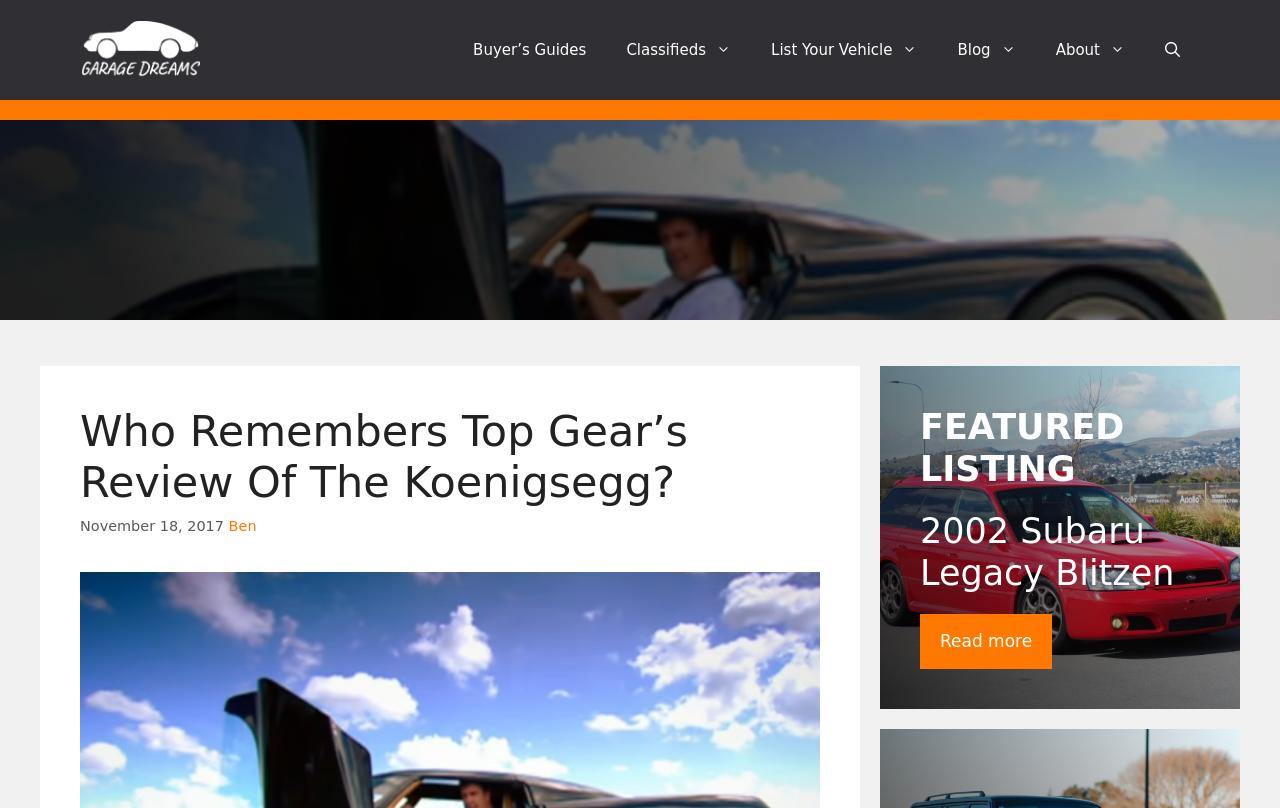Determine the bounding box coordinates for the area that should be clicked to carry out the following instruction: "go to Garage Dreams".

[0.062, 0.048, 0.156, 0.073]